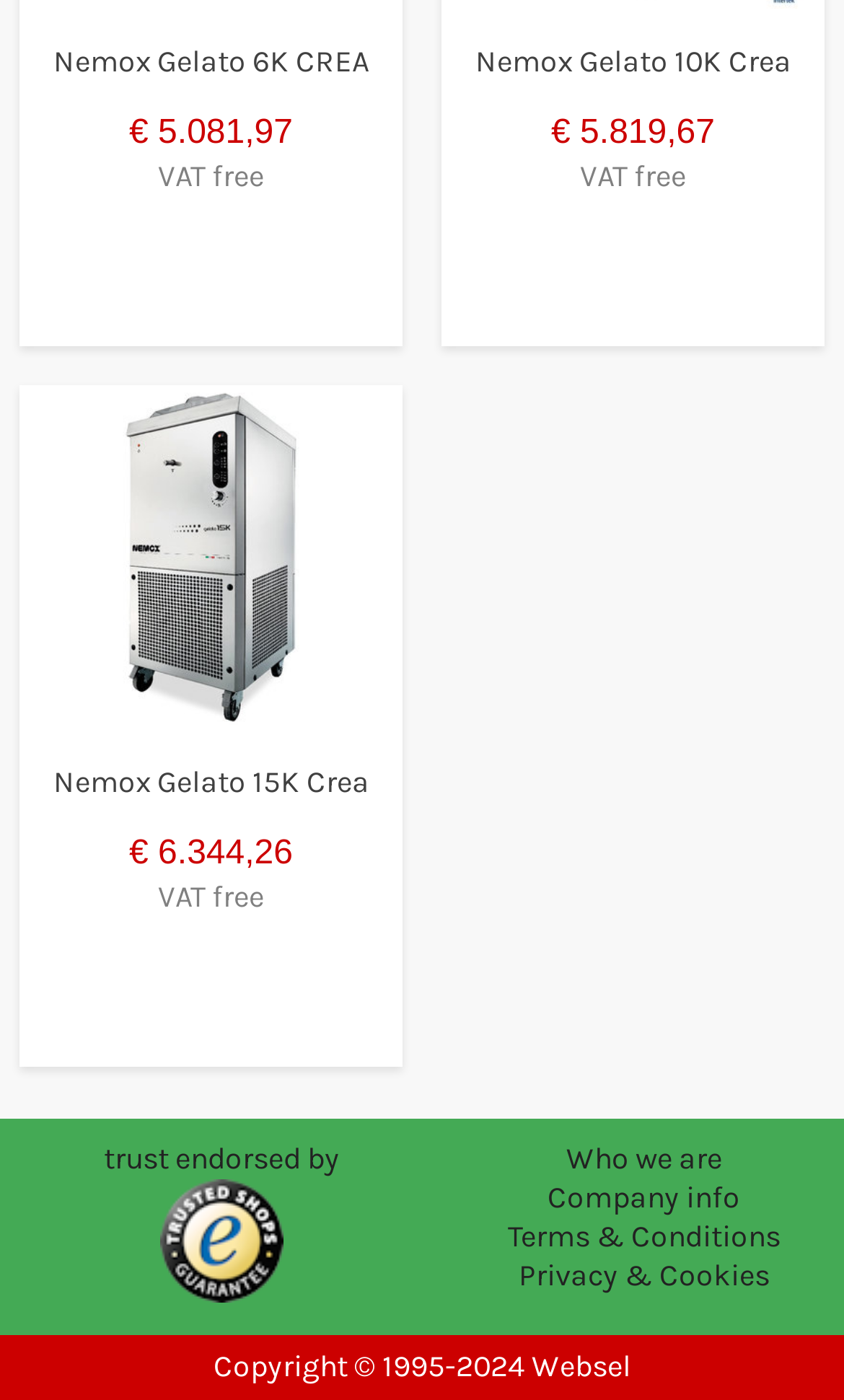What is the price of Nemox Gelato 10K Crea?
Please provide a detailed answer to the question.

I found the price of Nemox Gelato 10K Crea by looking at the StaticText element next to the product name, which displays the price as €5.819,67.